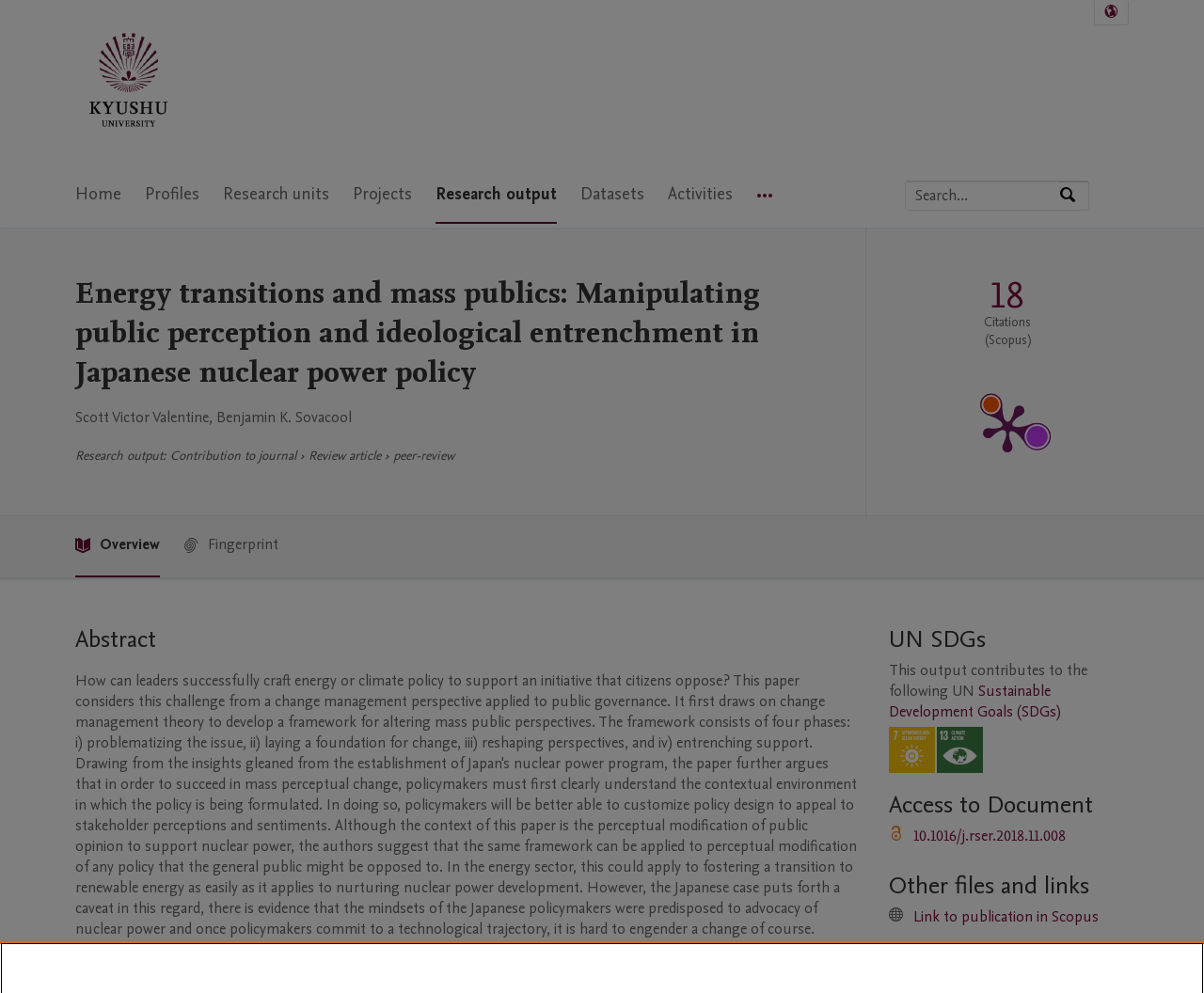Please identify the bounding box coordinates of the area that needs to be clicked to fulfill the following instruction: "Search by expertise, name or affiliation."

[0.752, 0.183, 0.879, 0.211]